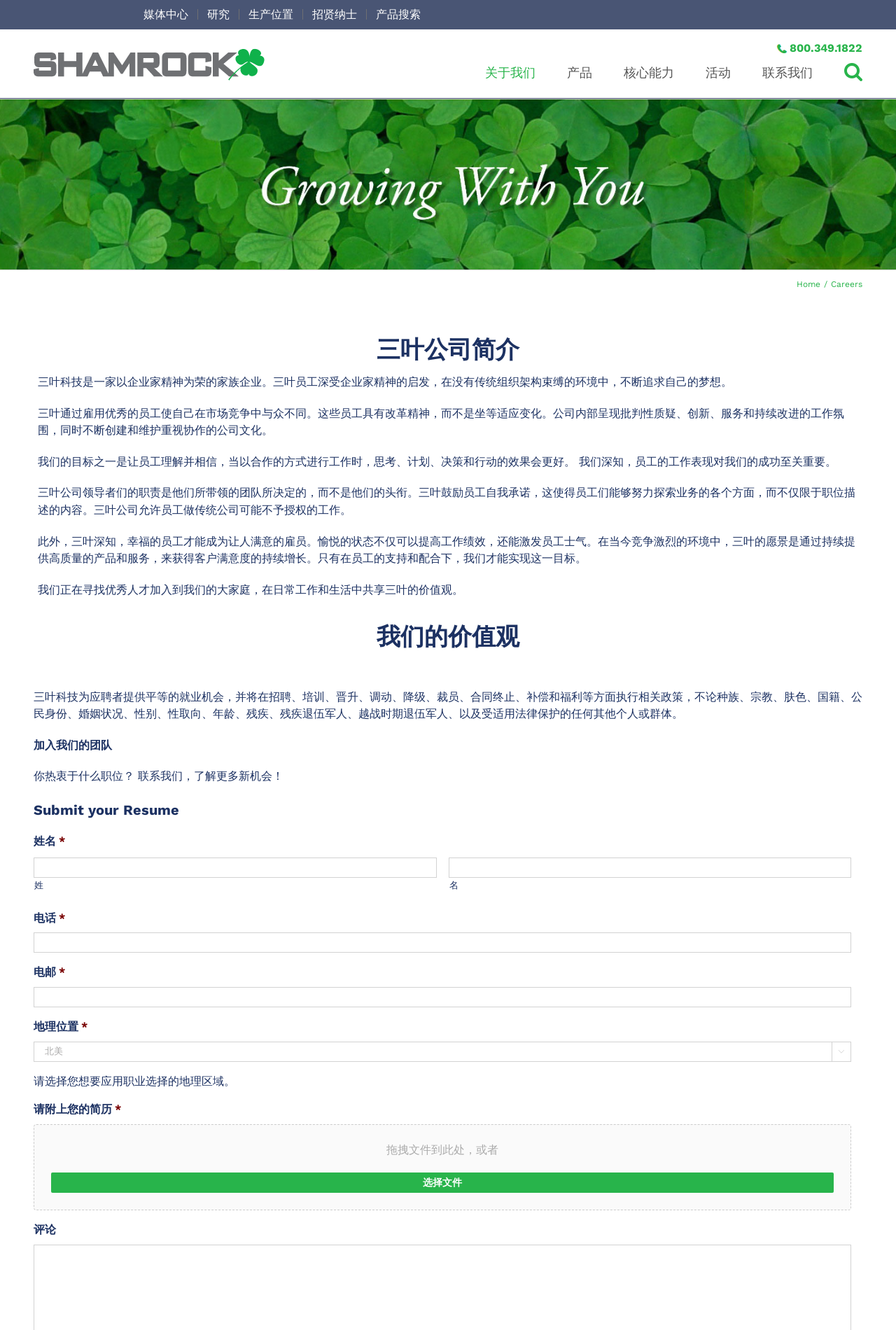Please identify the bounding box coordinates of the clickable area that will fulfill the following instruction: "Leave a comment". The coordinates should be in the format of four float numbers between 0 and 1, i.e., [left, top, right, bottom].

None